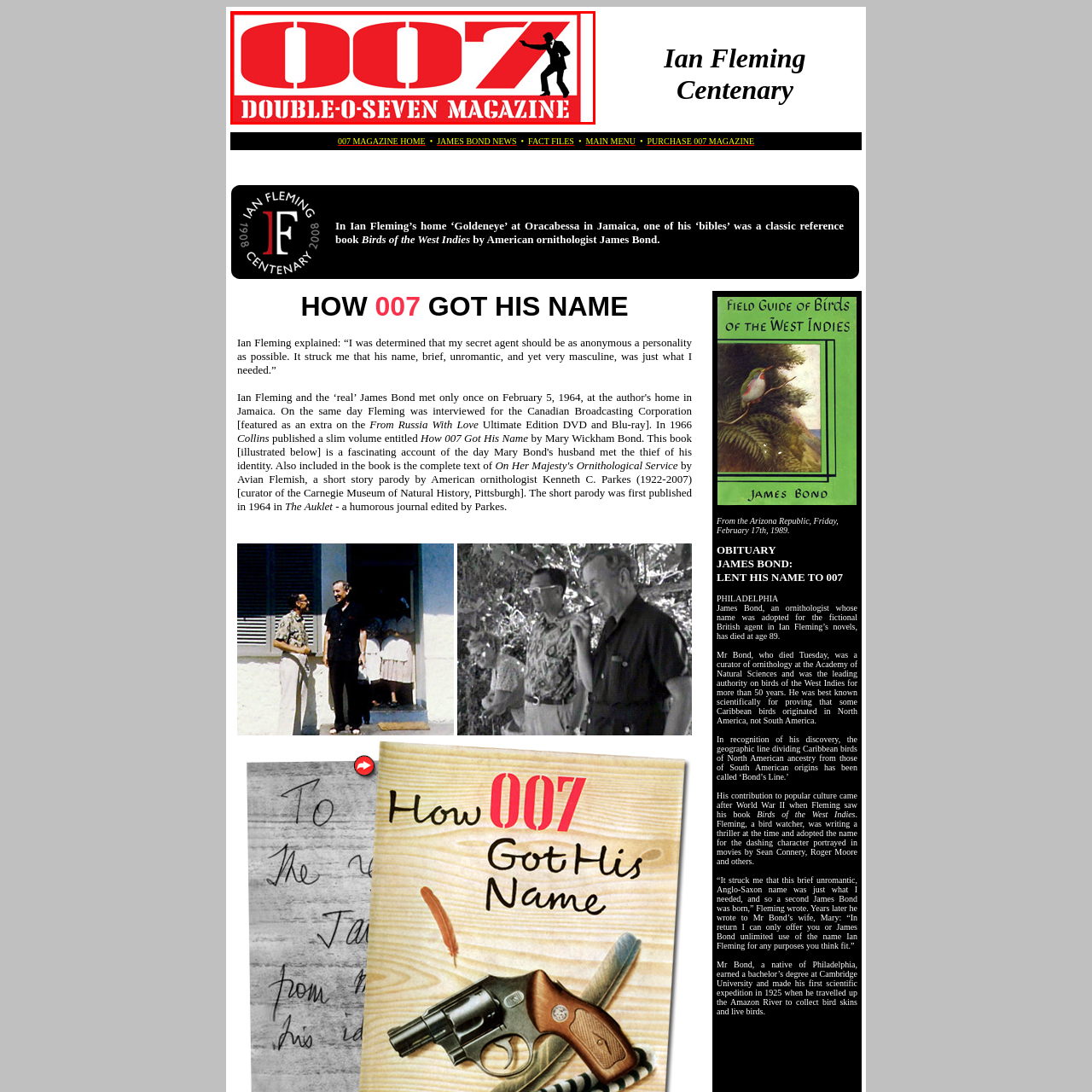Identify the subject within the red bounding box and respond to the following question in a single word or phrase:
What is the magazine focused on?

James Bond